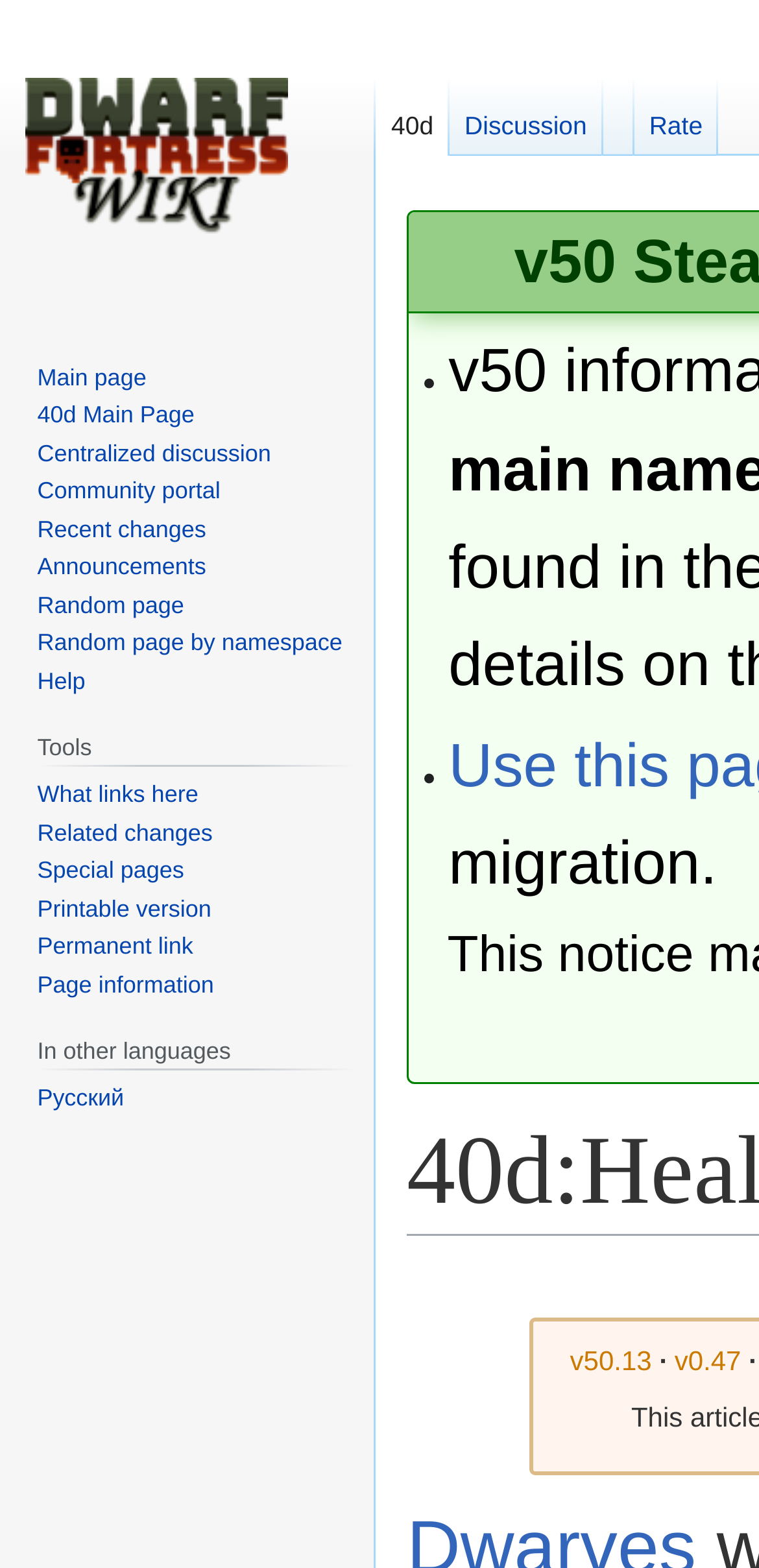Given the element description What links here, identify the bounding box coordinates for the UI element on the webpage screenshot. The format should be (top-left x, top-left y, bottom-right x, bottom-right y), with values between 0 and 1.

[0.049, 0.498, 0.261, 0.515]